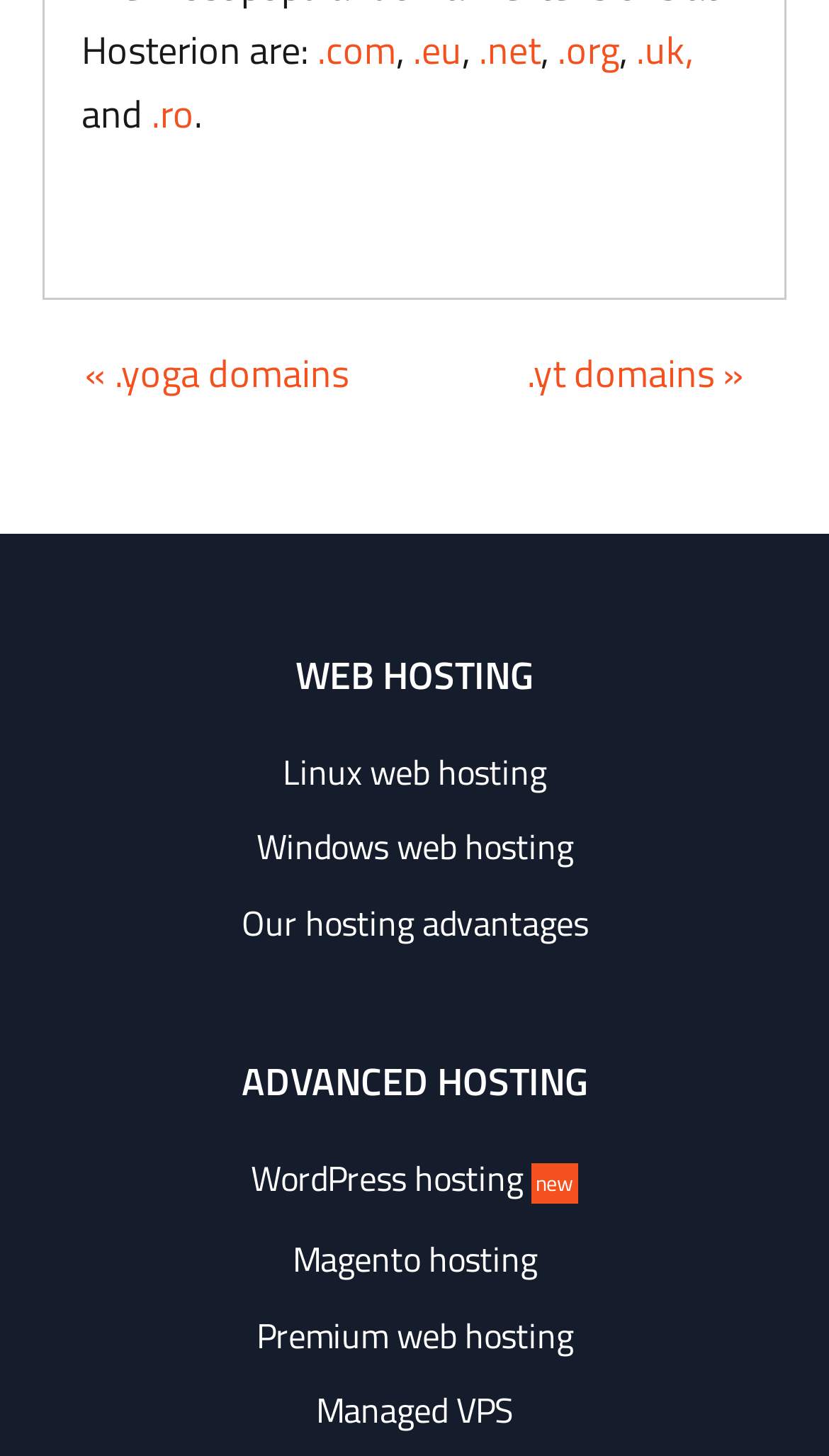Answer the question in one word or a short phrase:
What is the second category of hosting services?

Advanced hosting